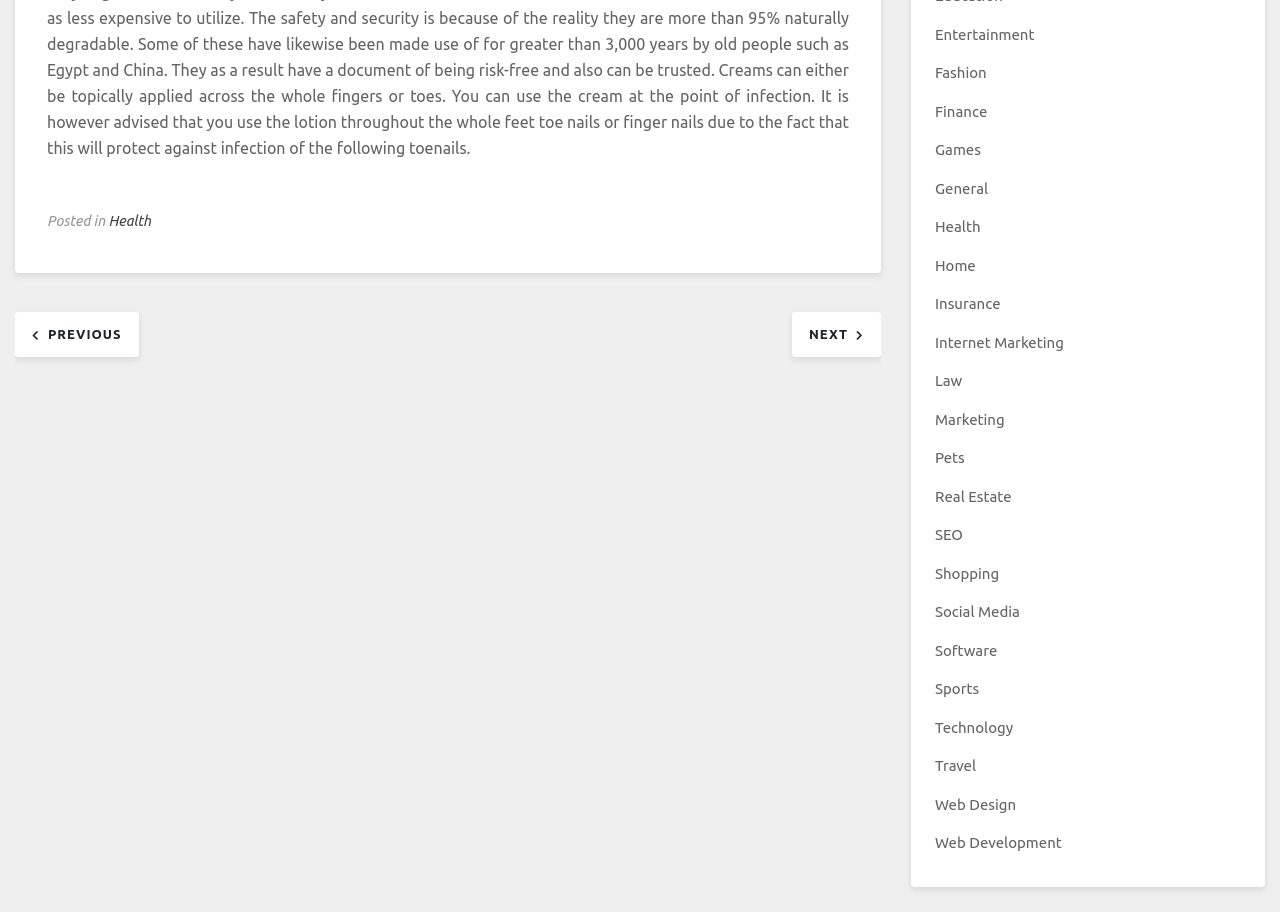Please predict the bounding box coordinates of the element's region where a click is necessary to complete the following instruction: "view Entertainment posts". The coordinates should be represented by four float numbers between 0 and 1, i.e., [left, top, right, bottom].

[0.73, 0.028, 0.808, 0.047]